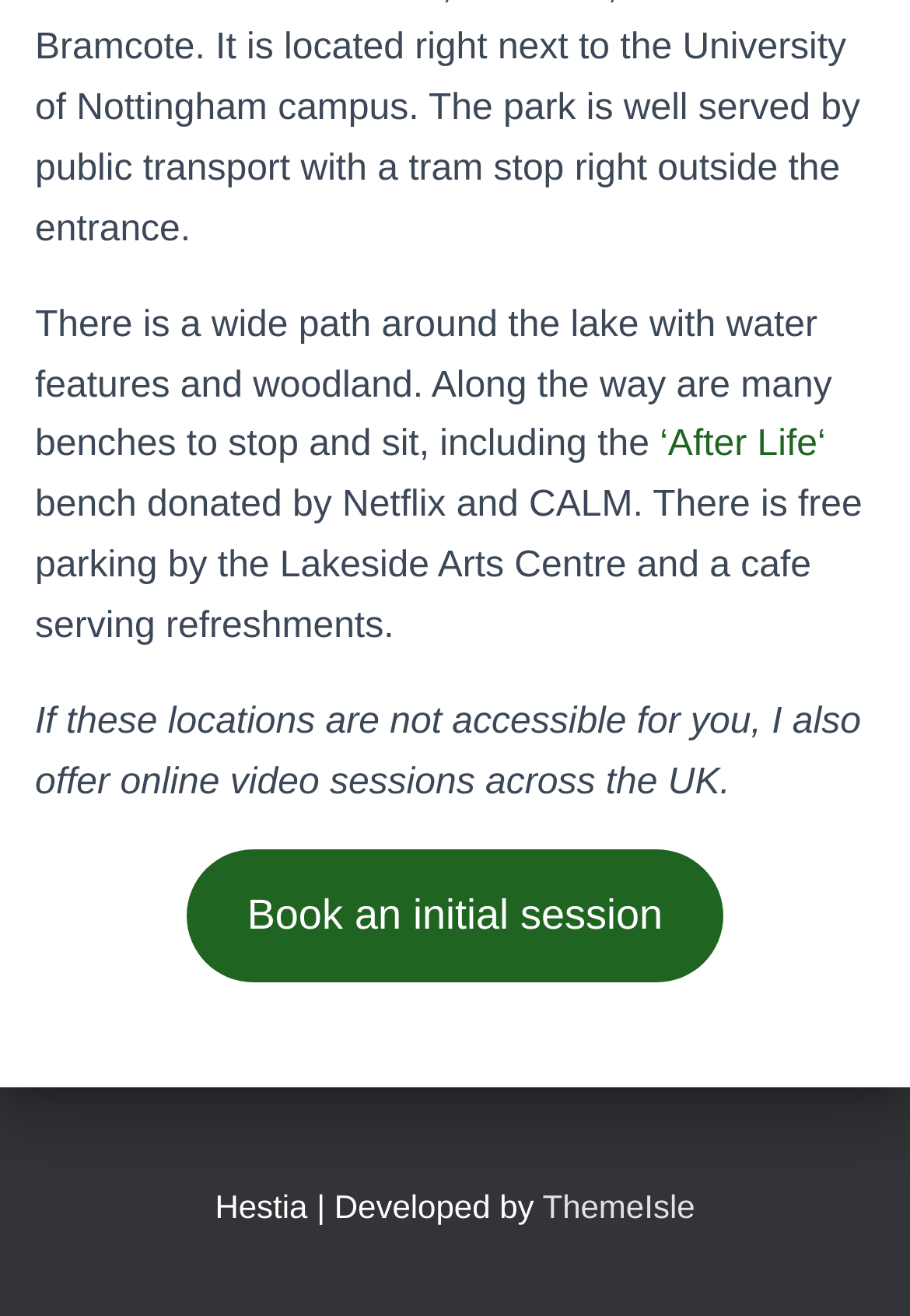What is around the lake?
Please respond to the question thoroughly and include all relevant details.

Based on the text description on the webpage, it is mentioned that 'There is a wide path around the lake with water features and woodland.' This indicates that the lake is surrounded by water features and woodland.